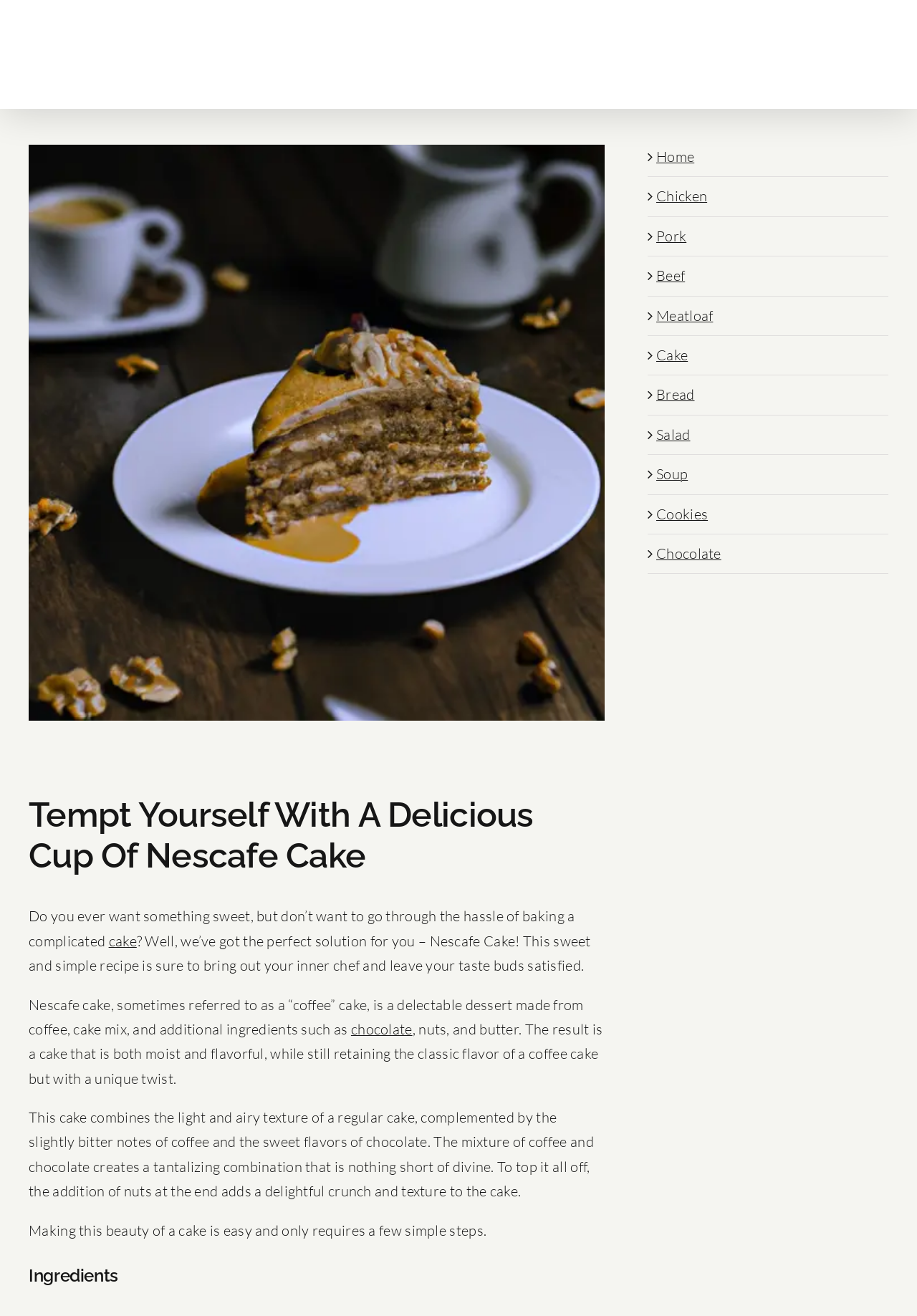Find the bounding box coordinates of the element to click in order to complete this instruction: "Read more about the Nescafe cake recipe". The bounding box coordinates must be four float numbers between 0 and 1, denoted as [left, top, right, bottom].

[0.031, 0.604, 0.659, 0.666]